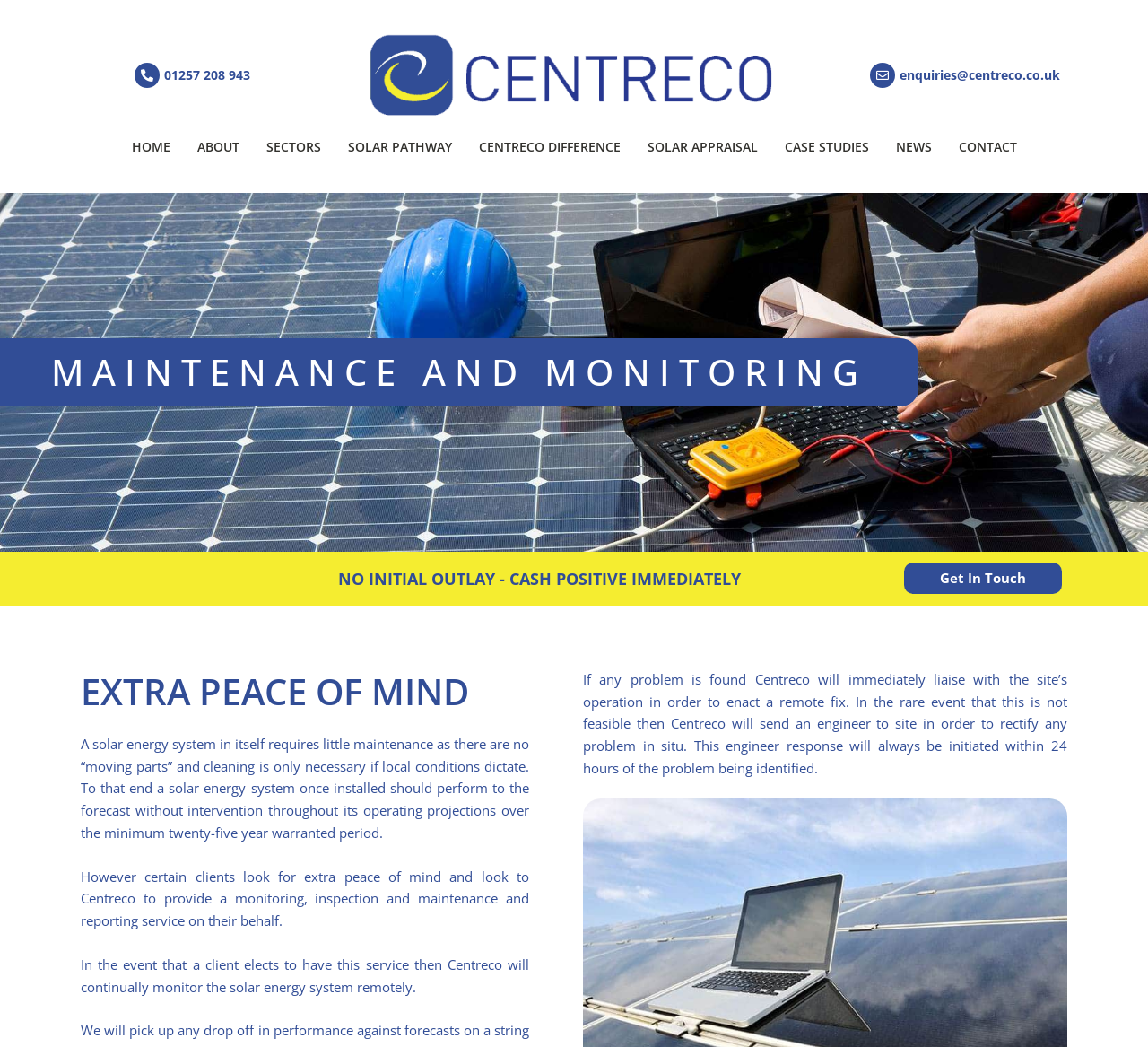Could you highlight the region that needs to be clicked to execute the instruction: "Send an email to enquiries@centreco.co.uk"?

[0.784, 0.065, 0.924, 0.08]